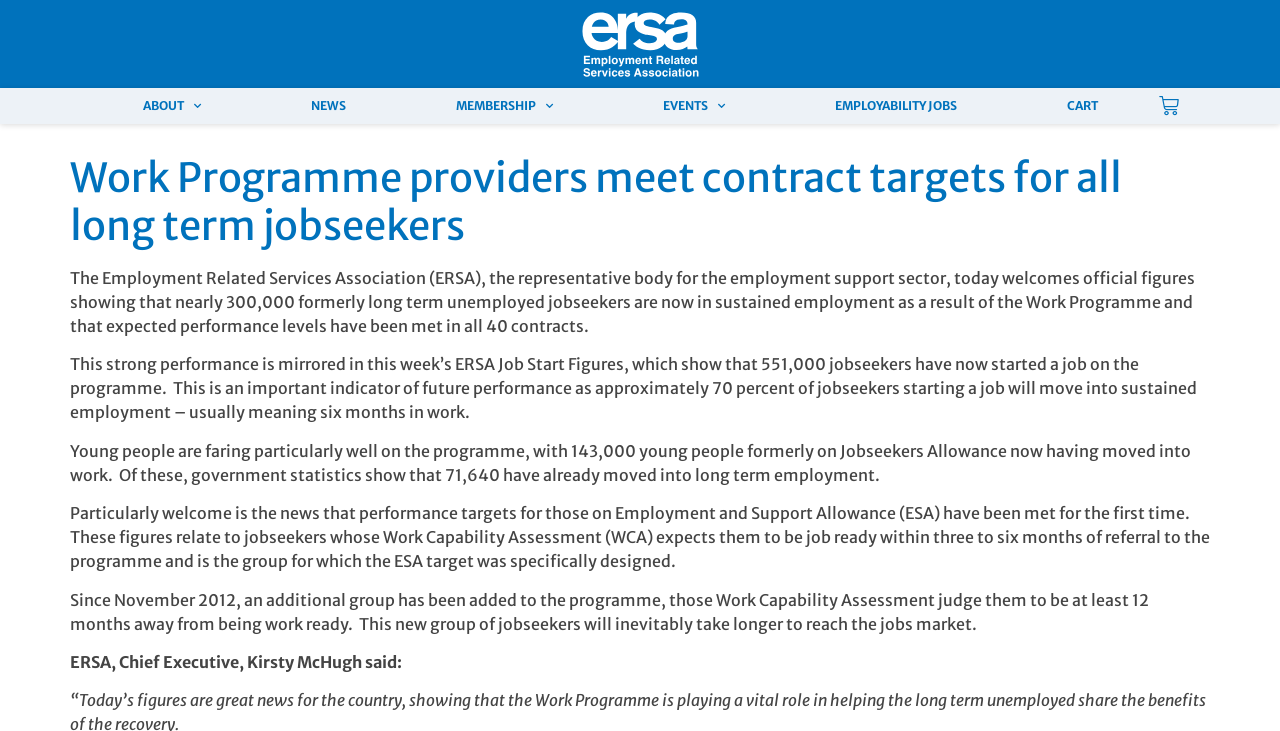Based on the element description: "Employability Jobs", identify the UI element and provide its bounding box coordinates. Use four float numbers between 0 and 1, [left, top, right, bottom].

[0.613, 0.12, 0.787, 0.17]